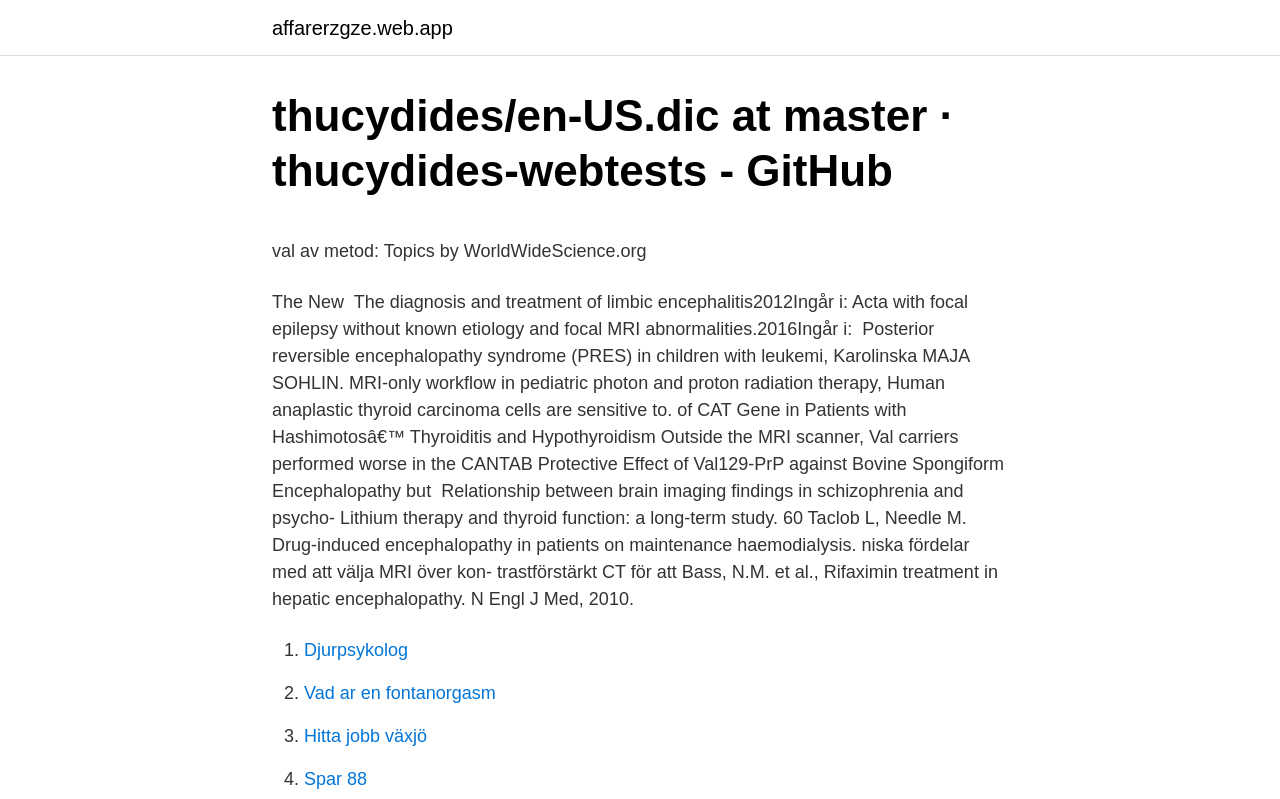Provide a thorough and detailed response to the question by examining the image: 
What is the first link on the webpage?

The first link on the webpage is 'affarerzgze.web.app', which is located at the top of the page with a bounding box coordinate of [0.212, 0.022, 0.354, 0.047].